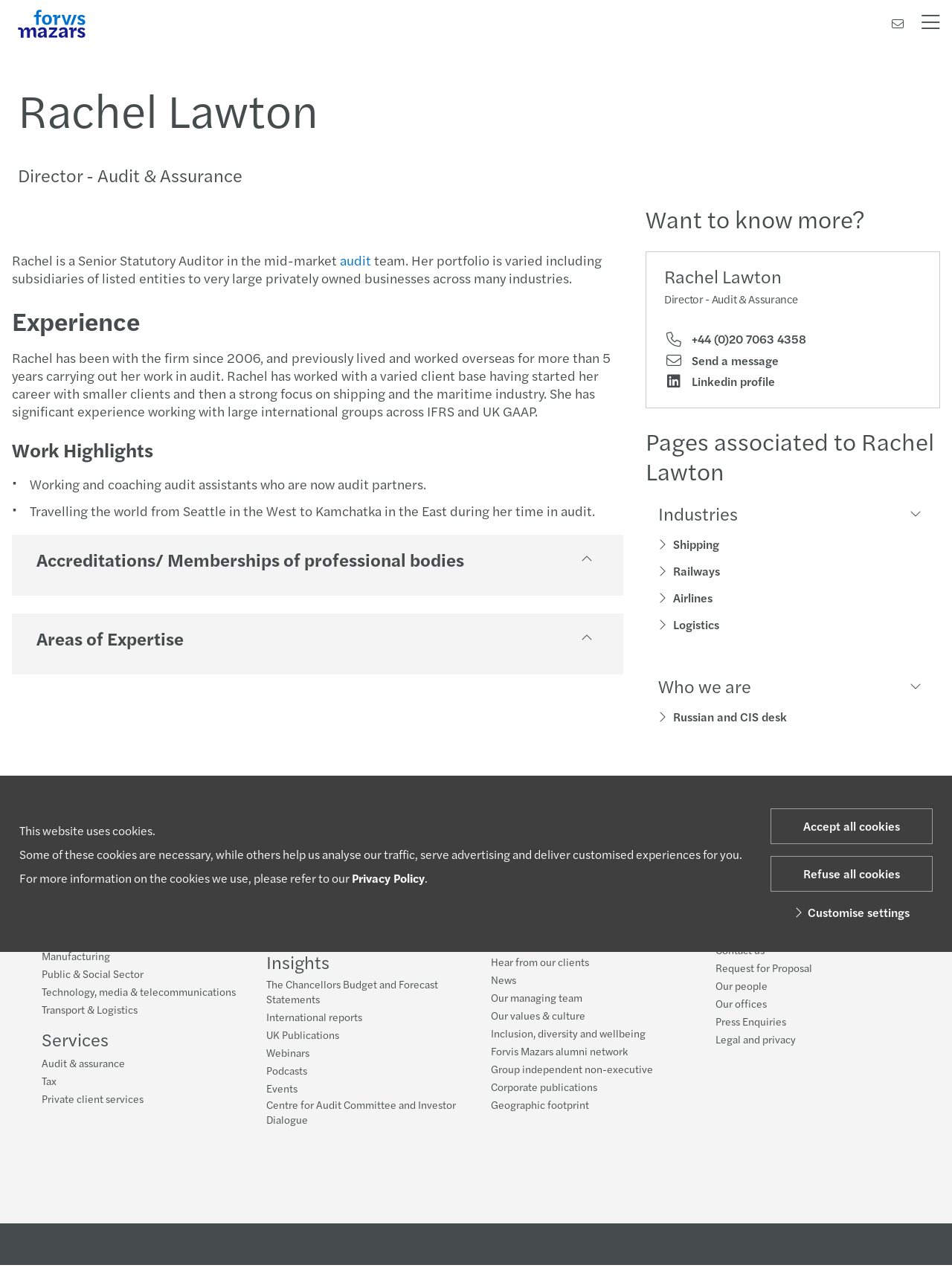Highlight the bounding box coordinates of the element that should be clicked to carry out the following instruction: "Send a message to Rachel Lawton". The coordinates must be given as four float numbers ranging from 0 to 1, i.e., [left, top, right, bottom].

[0.698, 0.278, 0.818, 0.291]